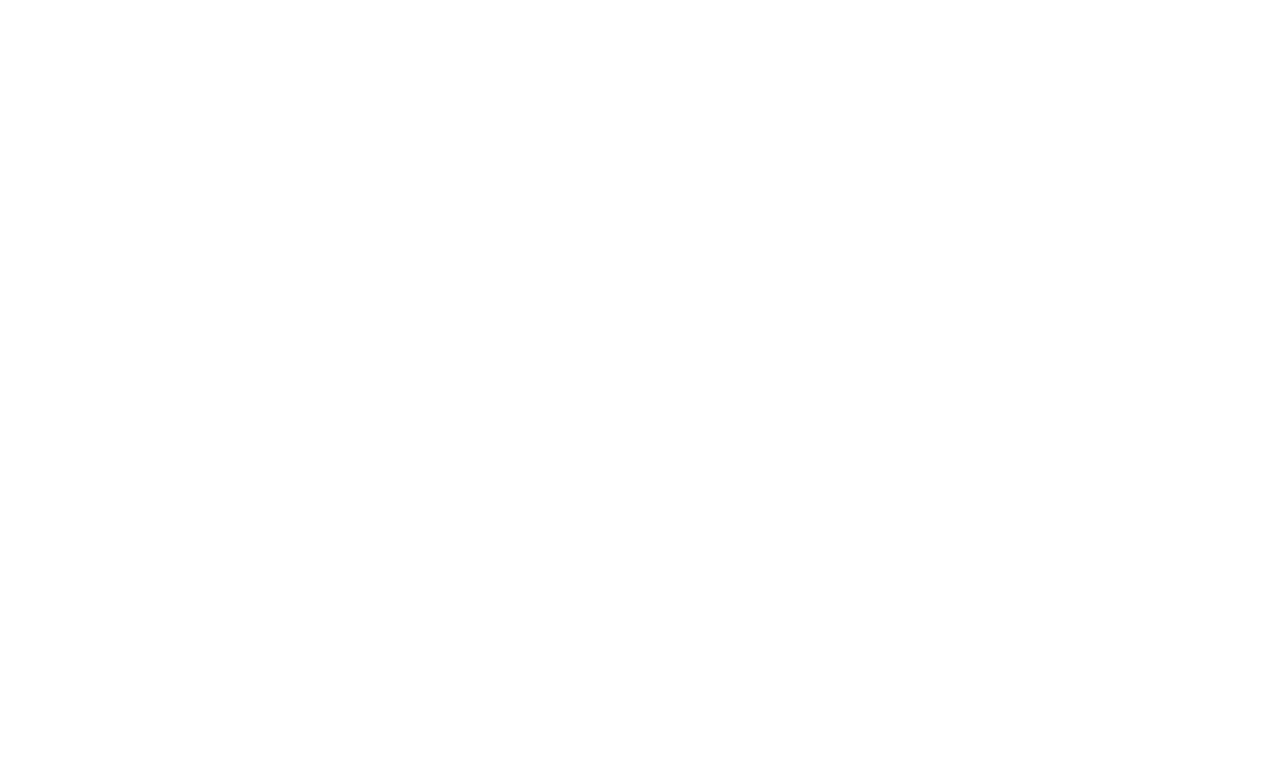Use a single word or phrase to answer the question: What is the location of the wedding in the second link?

Toronto